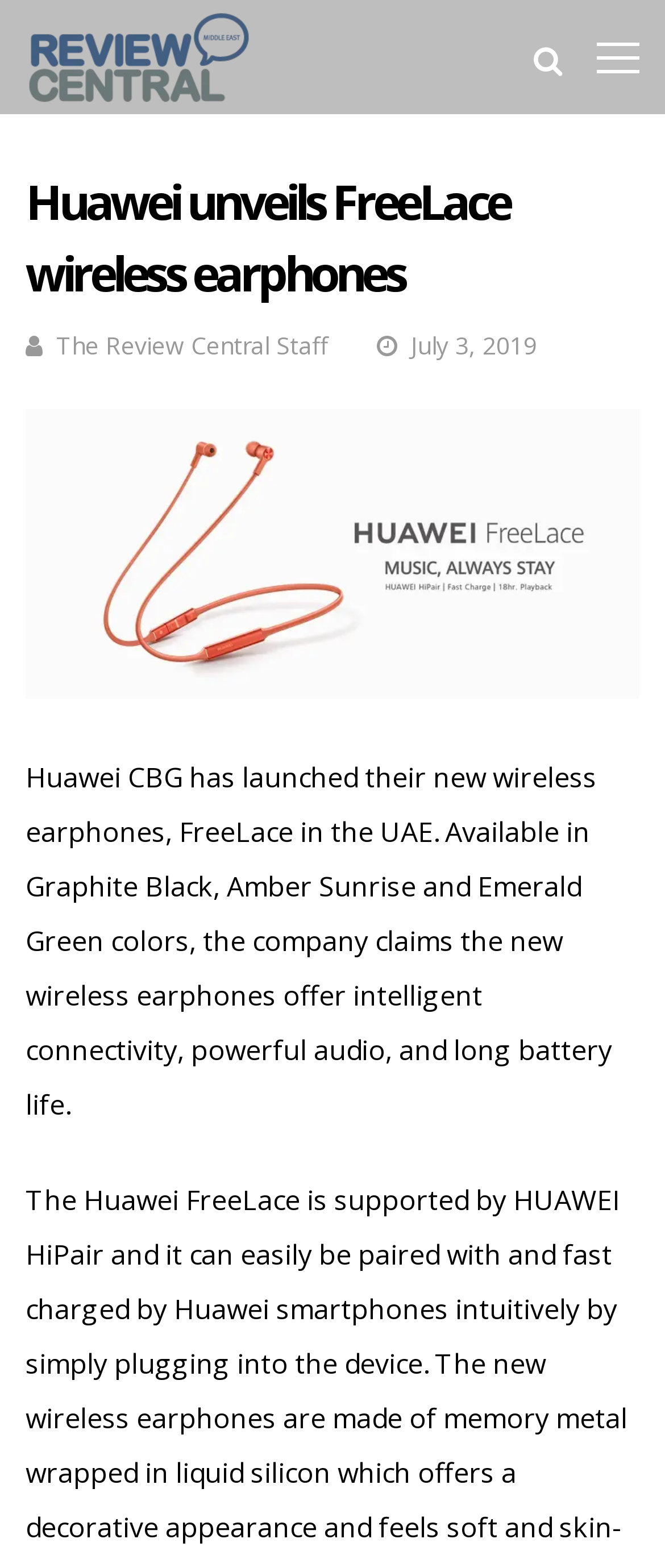Generate a comprehensive description of the webpage.

The webpage is about Huawei's new wireless earphones, FreeLace, launched in the UAE. At the top-left corner, there is a link to "Review Central Middle East" accompanied by an image with the same name. Below this, there is a header section that spans almost the entire width of the page. Within this header, the main title "Huawei unveils FreeLace wireless earphones" is prominently displayed. To the right of the title, there is a link to "The Review Central Staff" and a timestamp indicating the publication date, "July 3, 2019".

Below the header section, there is a paragraph of text that provides more information about the FreeLace wireless earphones. This text describes the colors available, Graphite Black, Amber Sunrise, and Emerald Green, and highlights the key features of the product, including intelligent connectivity, powerful audio, and long battery life.